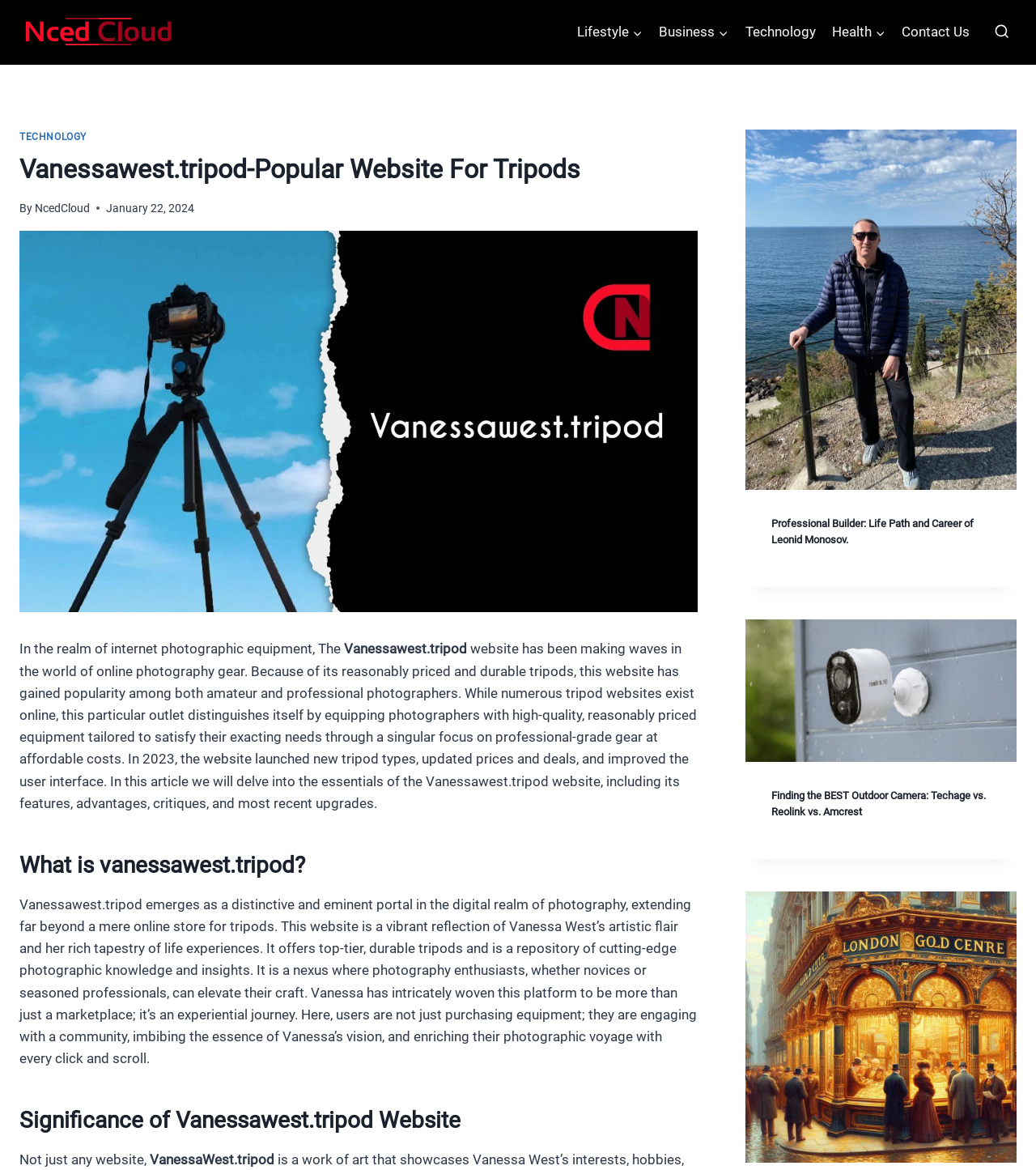Please locate the bounding box coordinates of the region I need to click to follow this instruction: "View Search Form".

[0.952, 0.015, 0.981, 0.041]